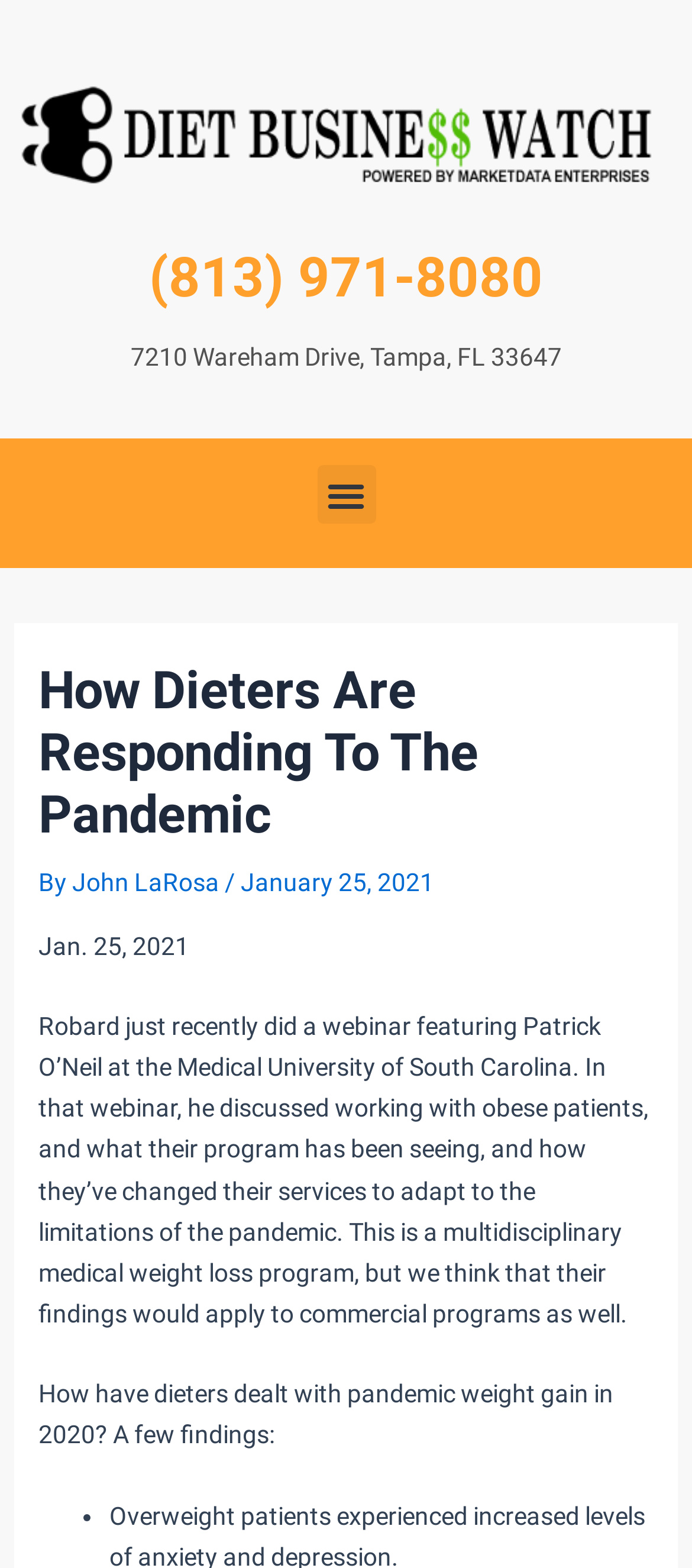Please find the main title text of this webpage.

How Dieters Are Responding To The Pandemic